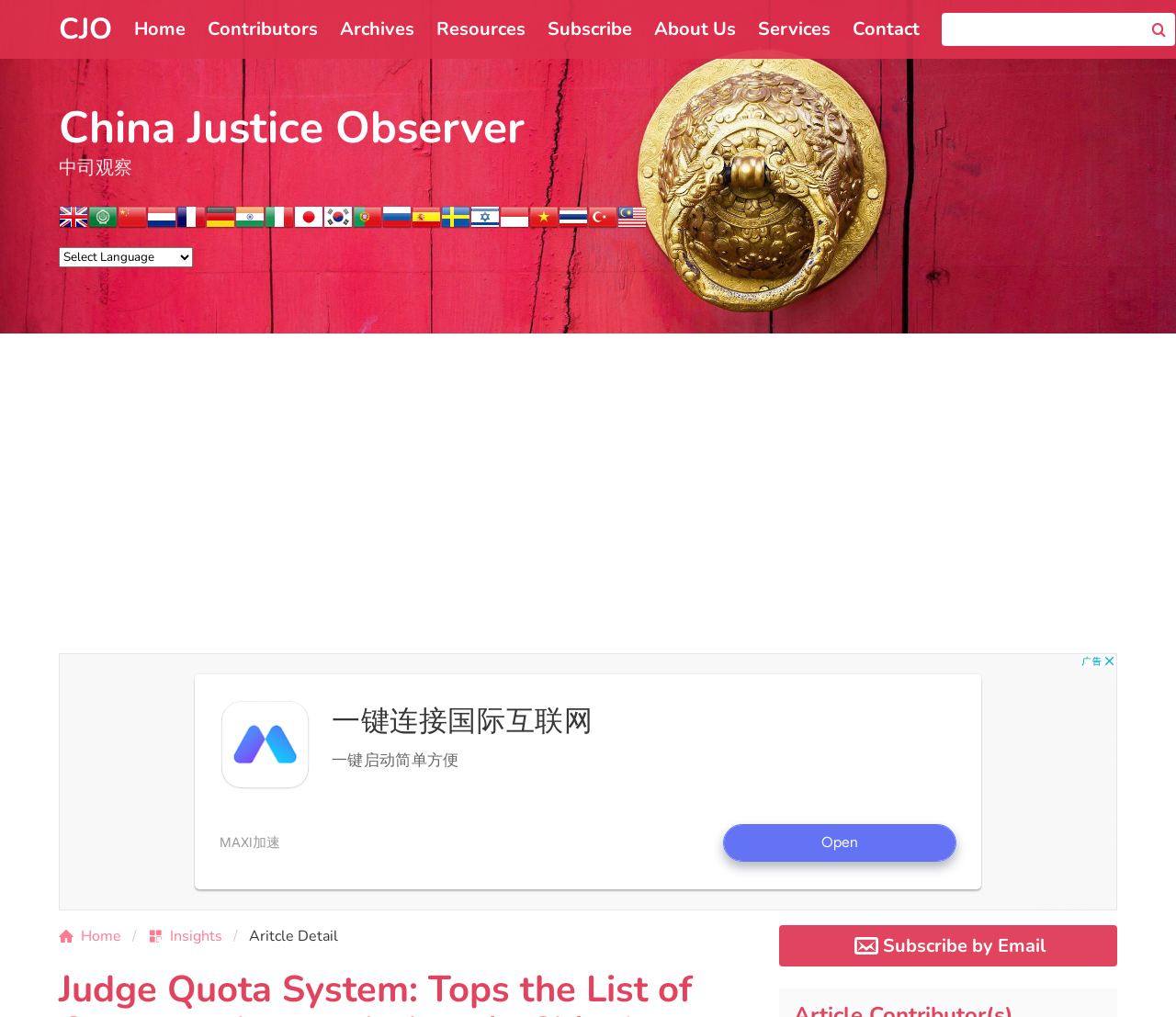Could you determine the bounding box coordinates of the clickable element to complete the instruction: "Select a language from the dropdown menu"? Provide the coordinates as four float numbers between 0 and 1, i.e., [left, top, right, bottom].

[0.05, 0.243, 0.164, 0.263]